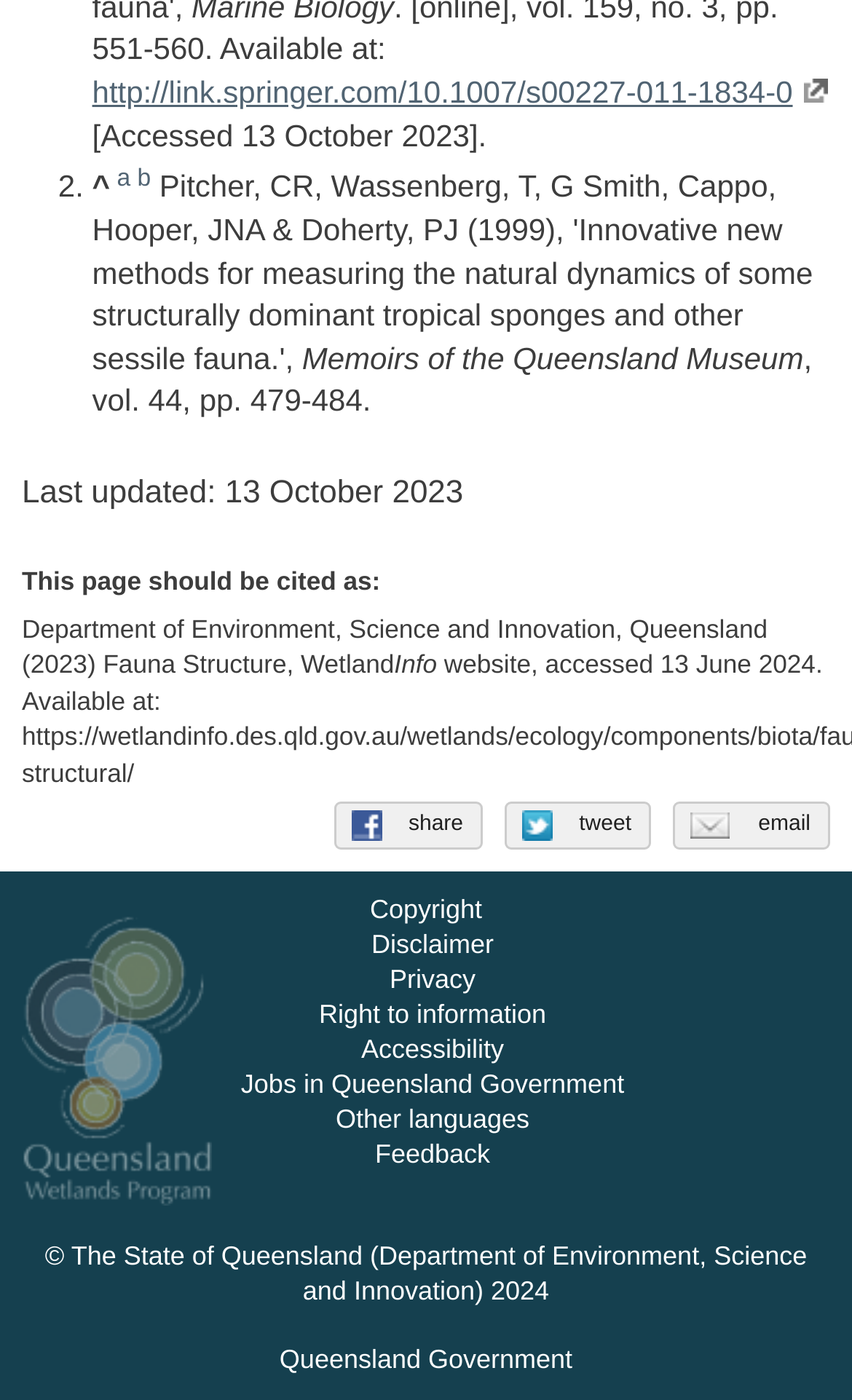What is the title of the publication?
Please use the image to deliver a detailed and complete answer.

The title of the publication can be found in the static text element with the text 'Memoirs of the Queensland Museum' located at coordinates [0.354, 0.243, 0.943, 0.268].